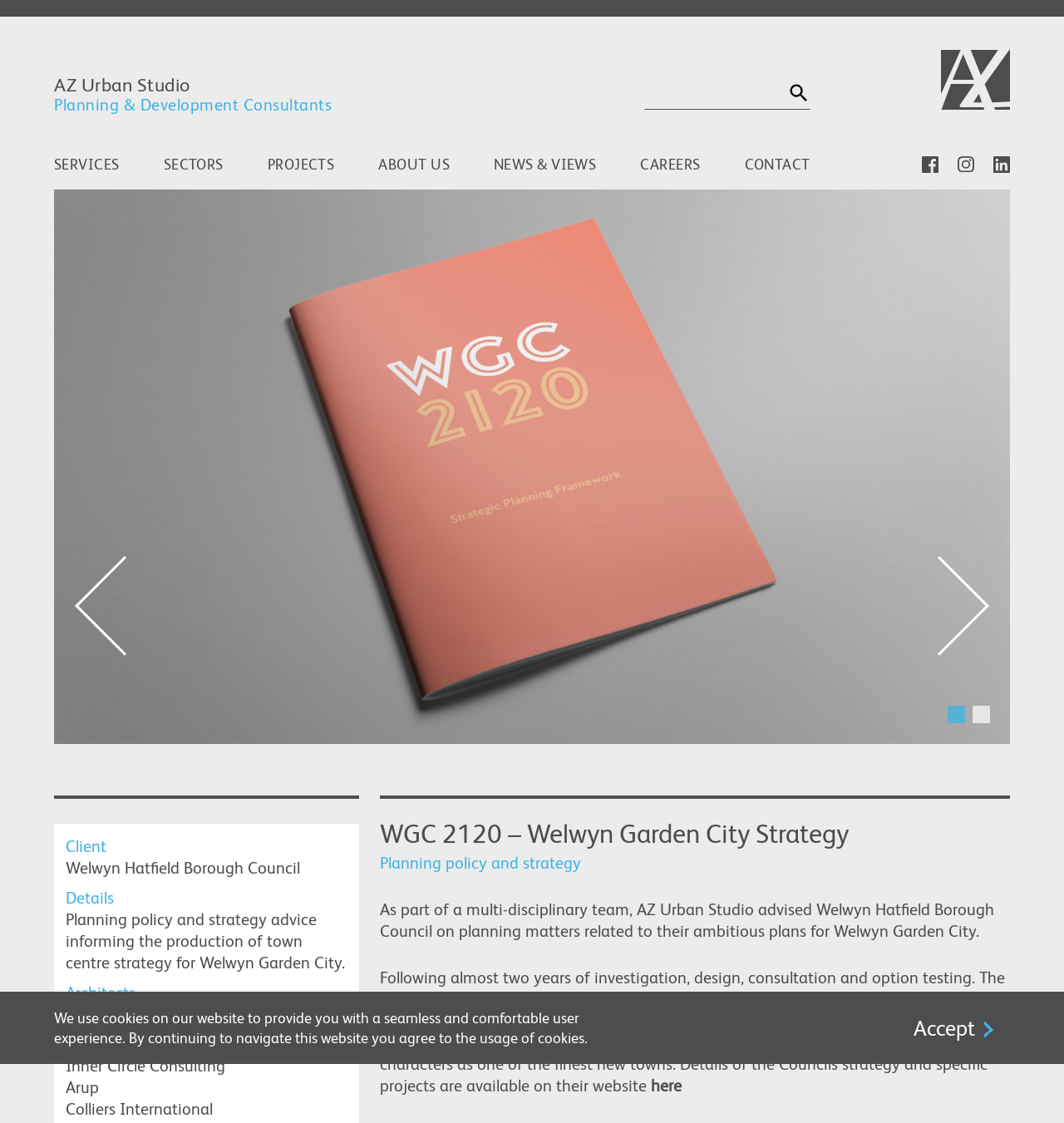Give a short answer to this question using one word or a phrase:
What is the name of the council?

Welwyn Hatfield Borough Council